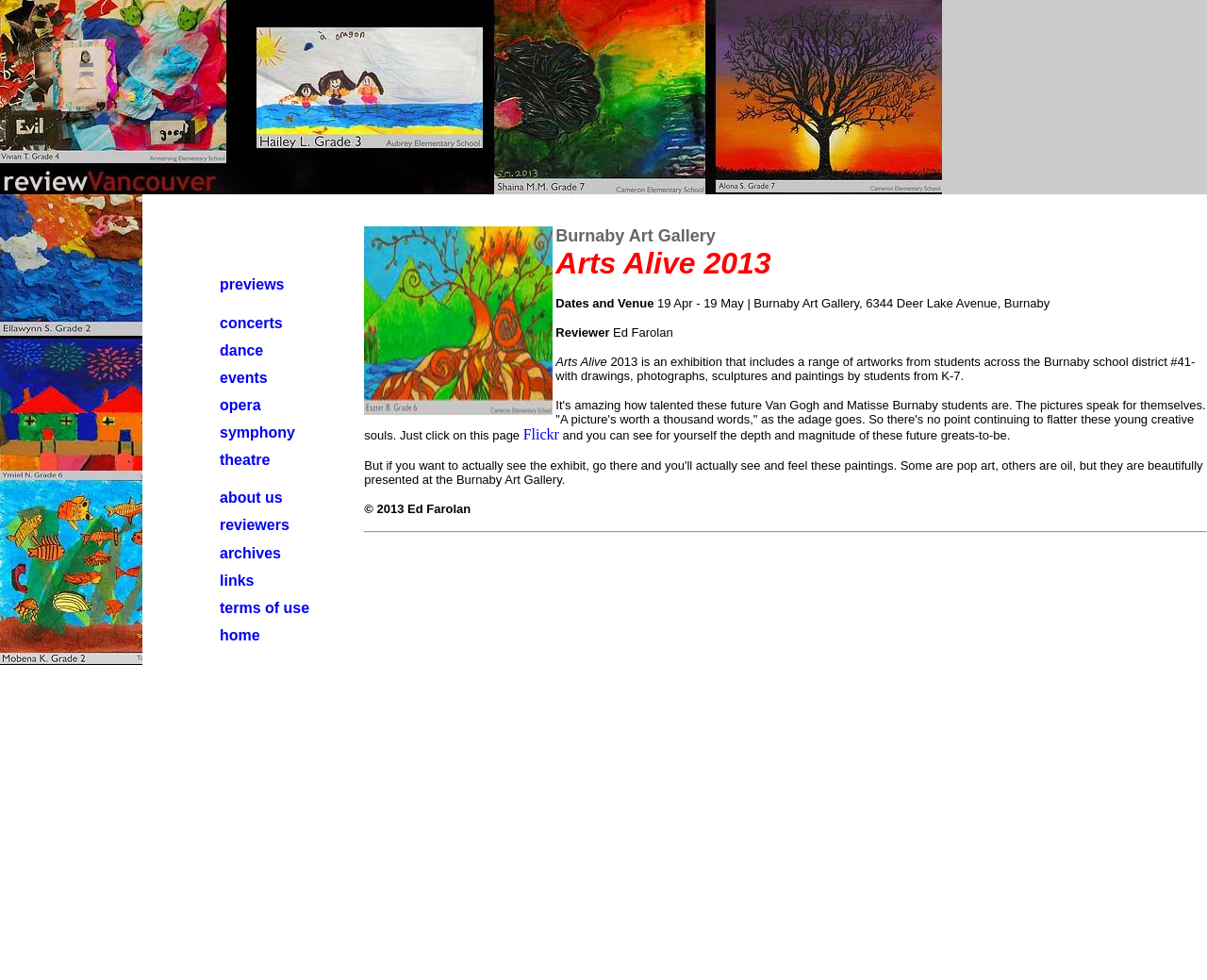Using the format (top-left x, top-left y, bottom-right x, bottom-right y), and given the element description, identify the bounding box coordinates within the screenshot: about us

[0.182, 0.5, 0.234, 0.516]